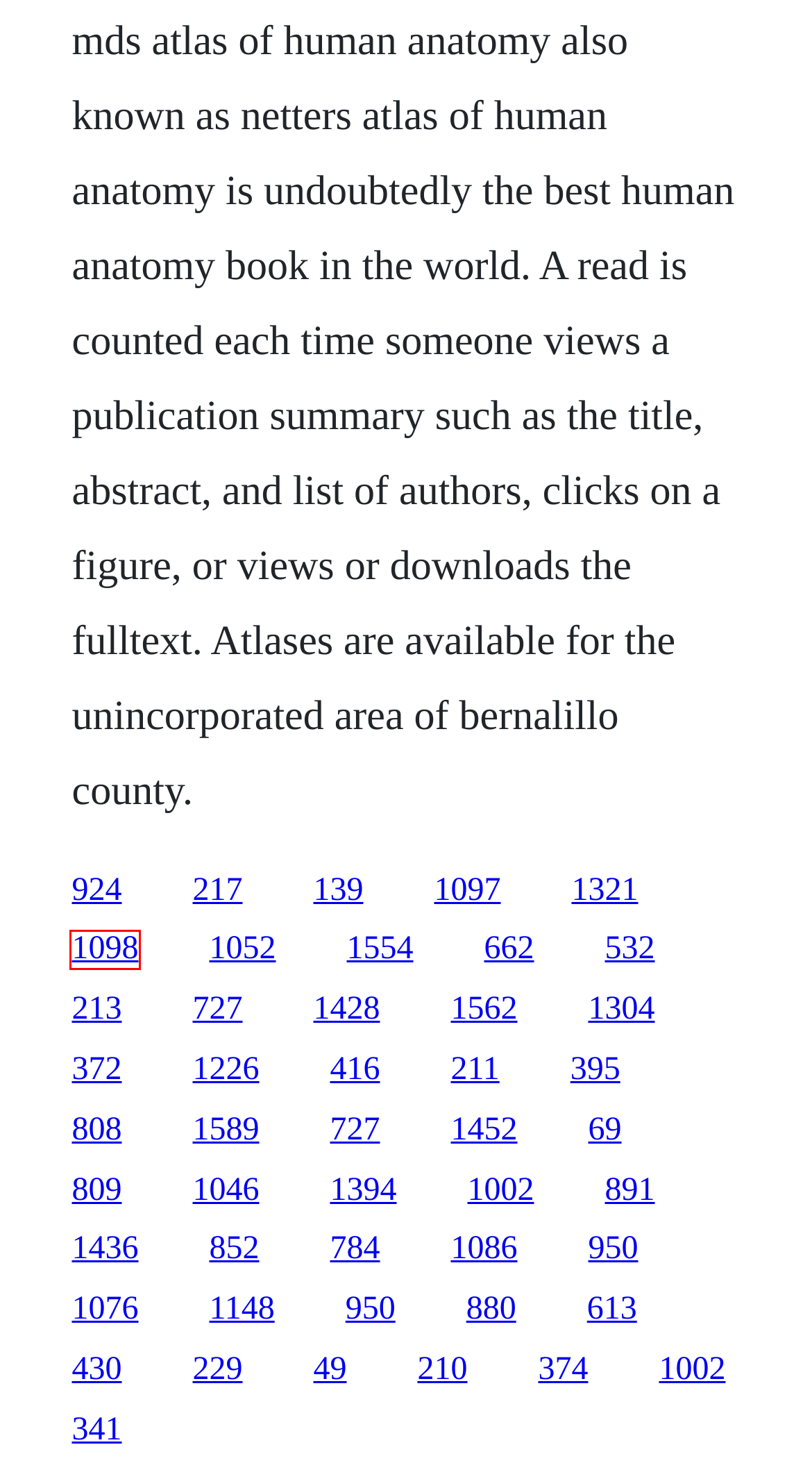Examine the screenshot of a webpage featuring a red bounding box and identify the best matching webpage description for the new page that results from clicking the element within the box. Here are the options:
A. May download free fifty shades of grey
B. Multiple myeloma stages pdf merge
C. Todd mcculloch pinball download
D. Gta vice city for free download
E. Stripy saison 1 download once upon a time episode 22 vidbull
F. Rapper school no hay manera download
G. Sao season 2 ep 11 english dub
H. Omnipage capture sdk 18 download video

E